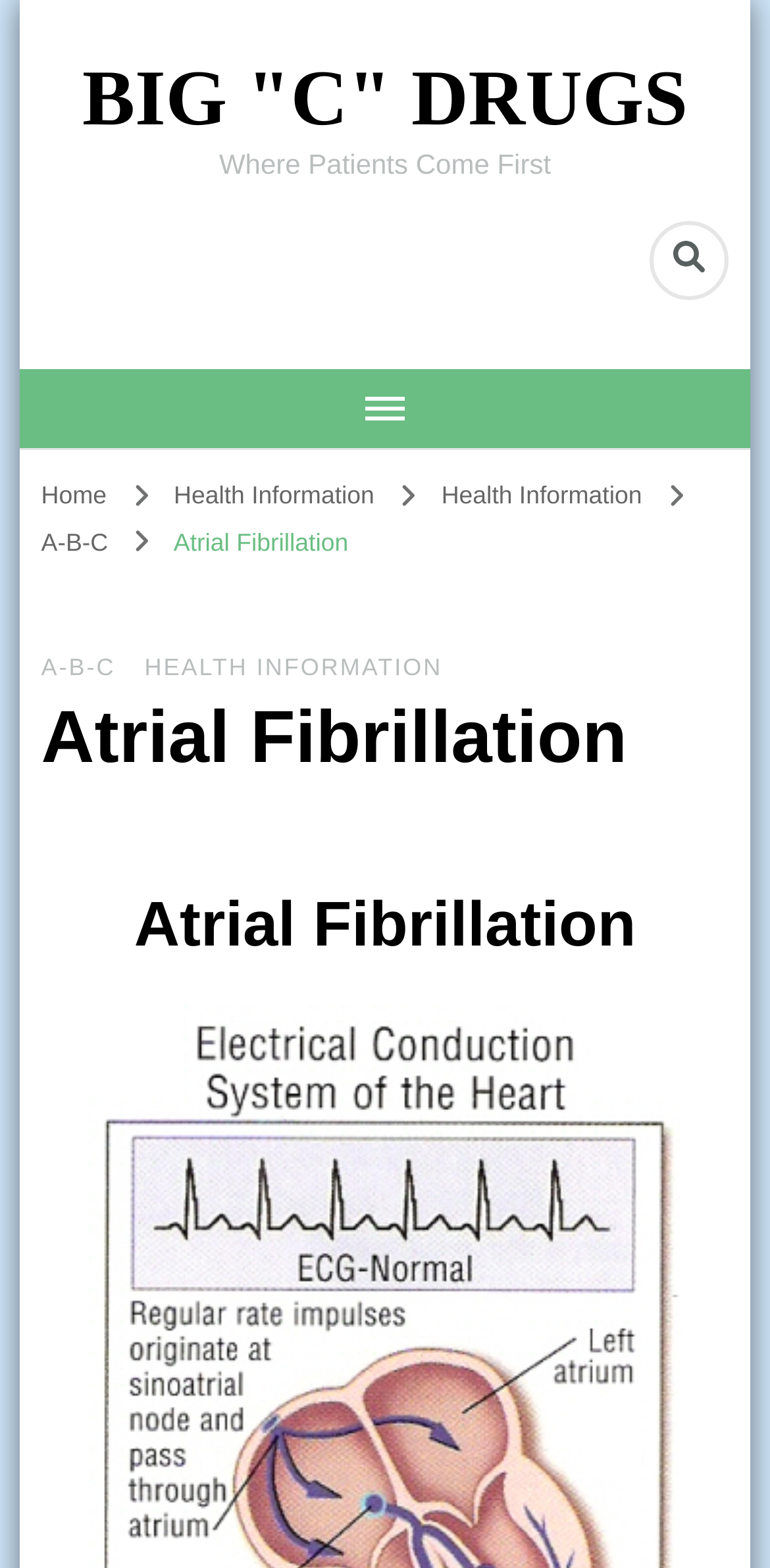Predict the bounding box for the UI component with the following description: "A-B-C".

[0.053, 0.417, 0.15, 0.435]